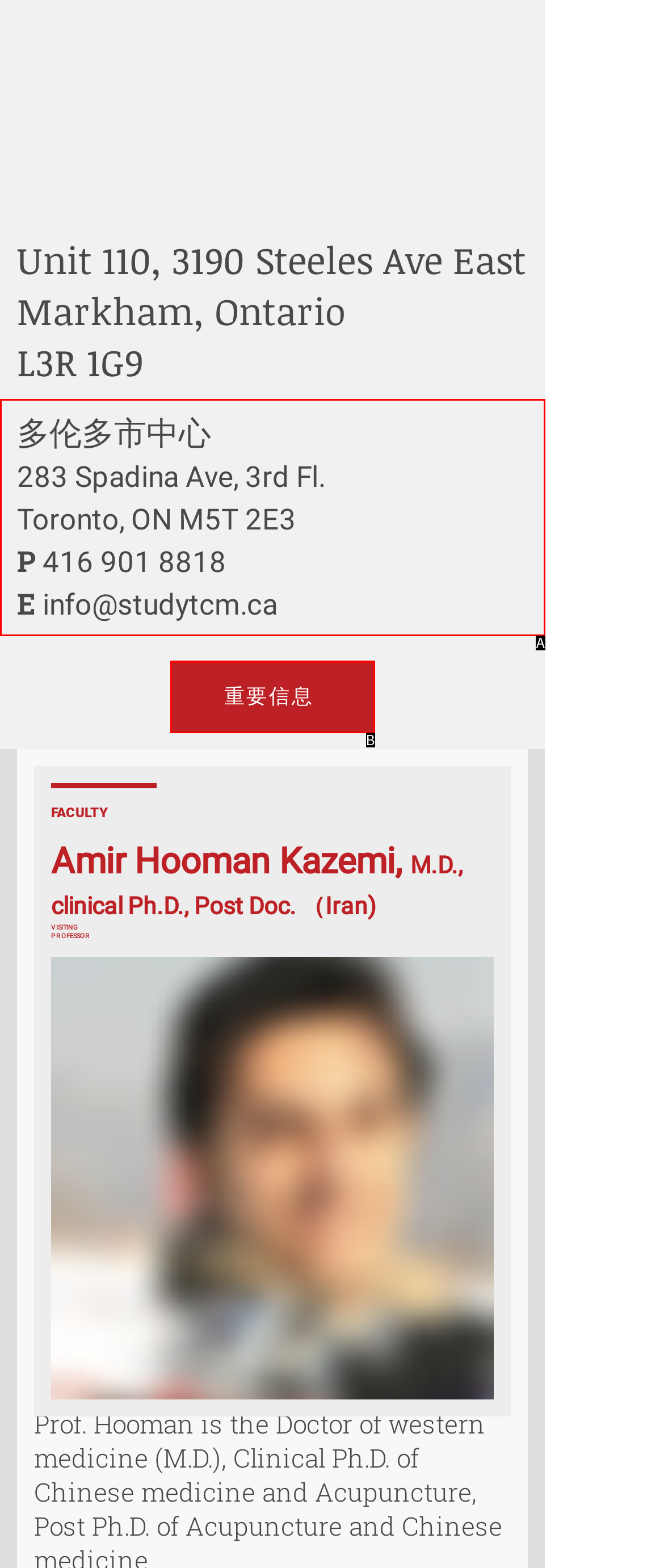Select the HTML element that matches the description: 重要信息. Provide the letter of the chosen option as your answer.

B